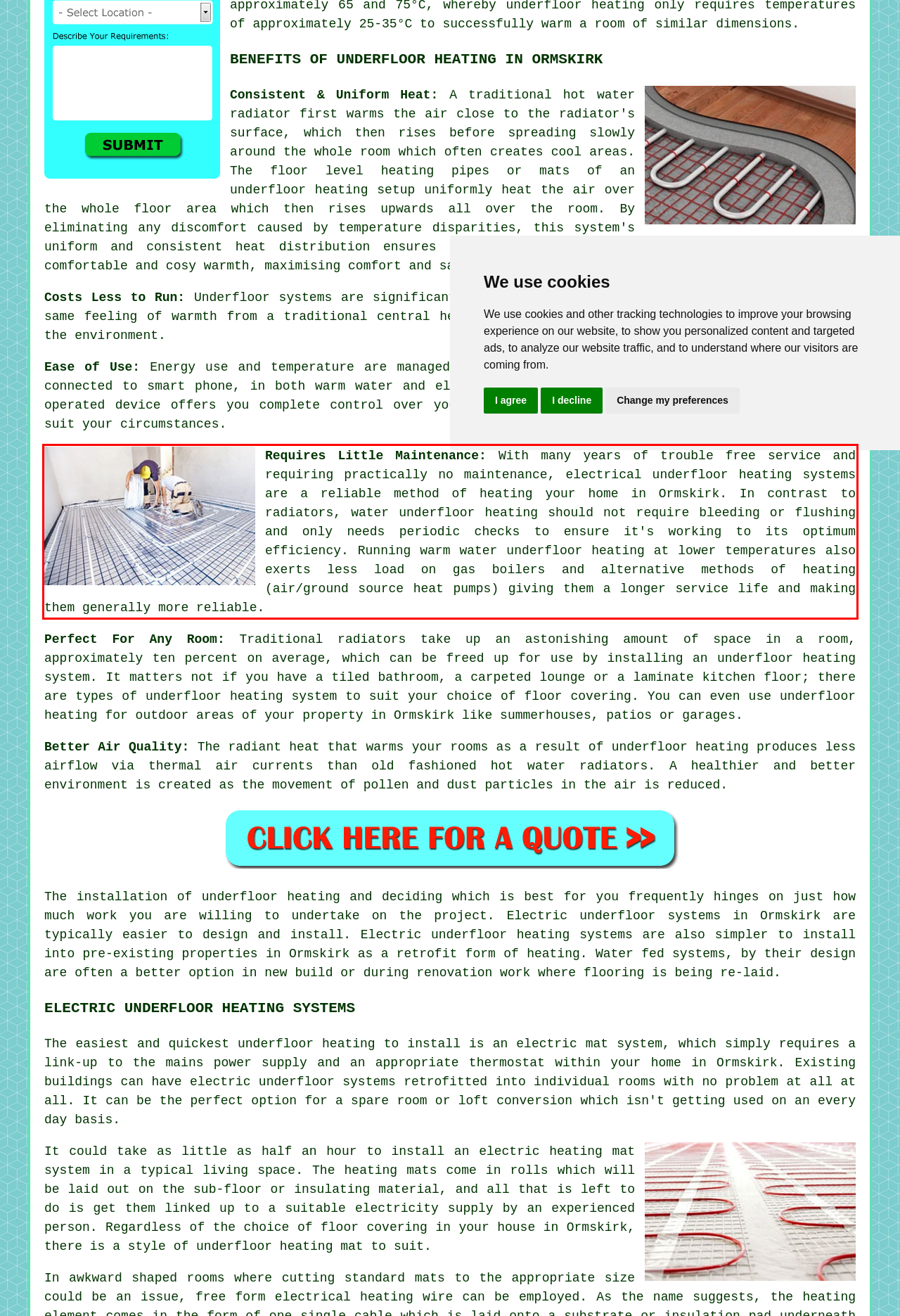You are provided with a screenshot of a webpage that includes a red bounding box. Extract and generate the text content found within the red bounding box.

Requires Little Maintenance: With many years of trouble free service and requiring practically no maintenance, electrical underfloor heating systems are a reliable method of heating your home in Ormskirk. In contrast to radiators, water underfloor heating should not require bleeding or flushing and only needs periodic checks to ensure it's working to its optimum efficiency. Running warm water underfloor heating at lower temperatures also exerts less load on gas boilers and alternative methods of heating (air/ground source heat pumps) giving them a longer service life and making them generally more reliable.